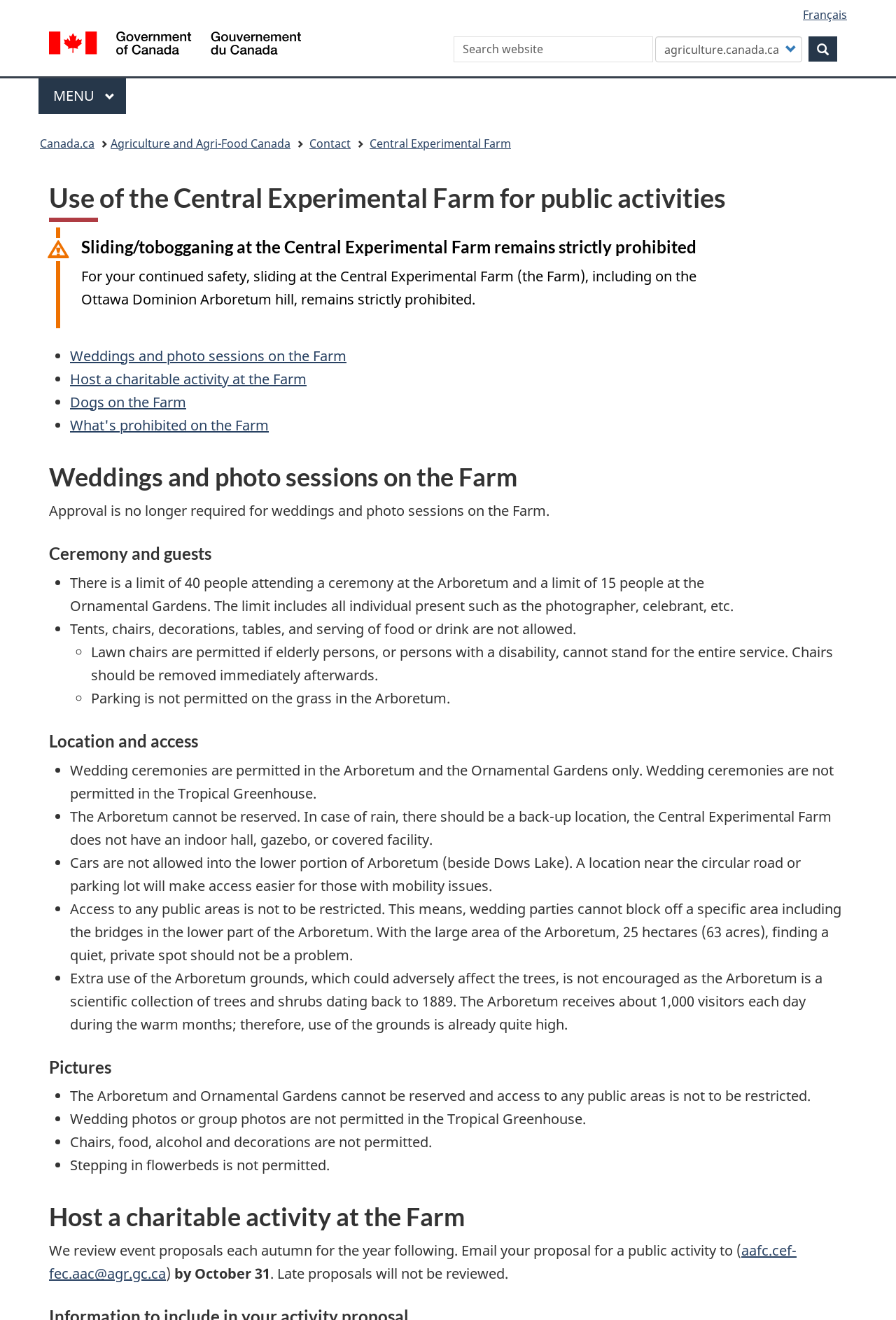Please pinpoint the bounding box coordinates for the region I should click to adhere to this instruction: "Contact Karl Thunemann".

None